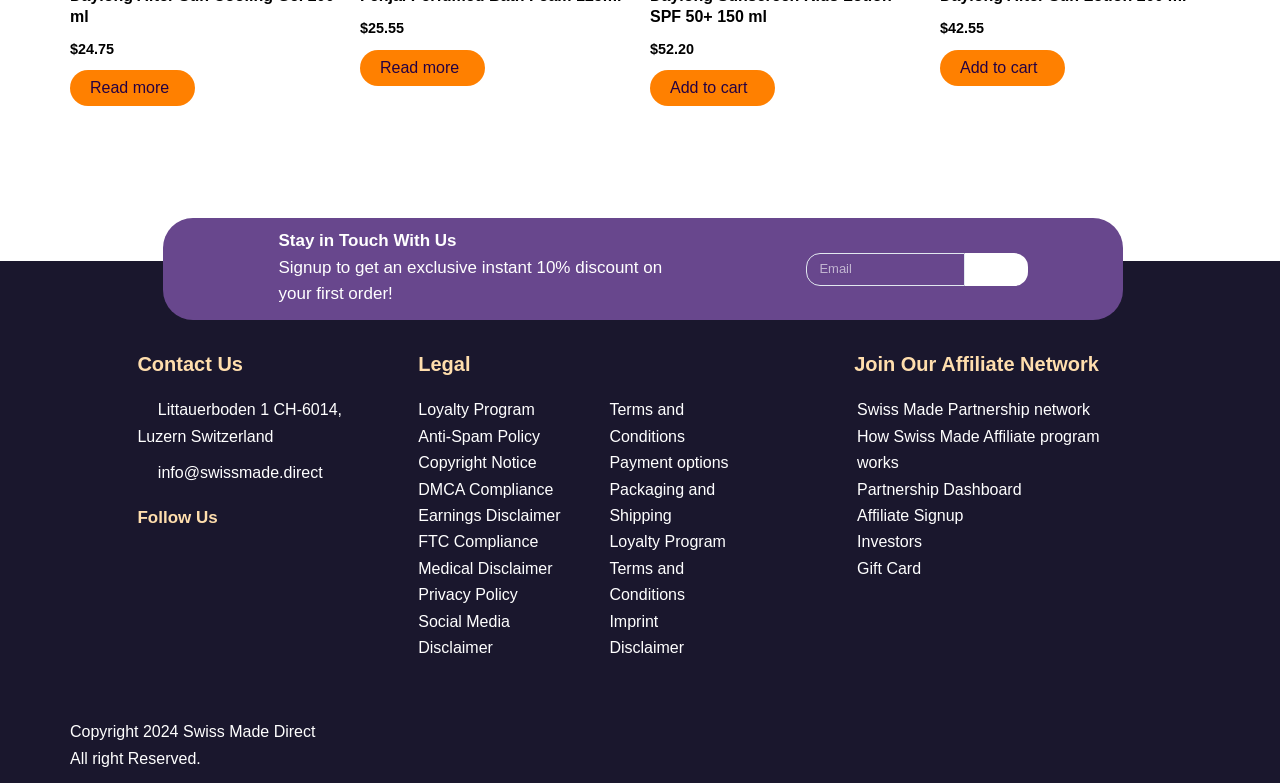What payment options are accepted by the company?
Analyze the screenshot and provide a detailed answer to the question.

The payment options accepted by the company are displayed at the bottom of the webpage, and include MasterCard, Visa, American Express, Discover Card, eBay, and Google Pay, as indicated by the emblem of prominent payment options.